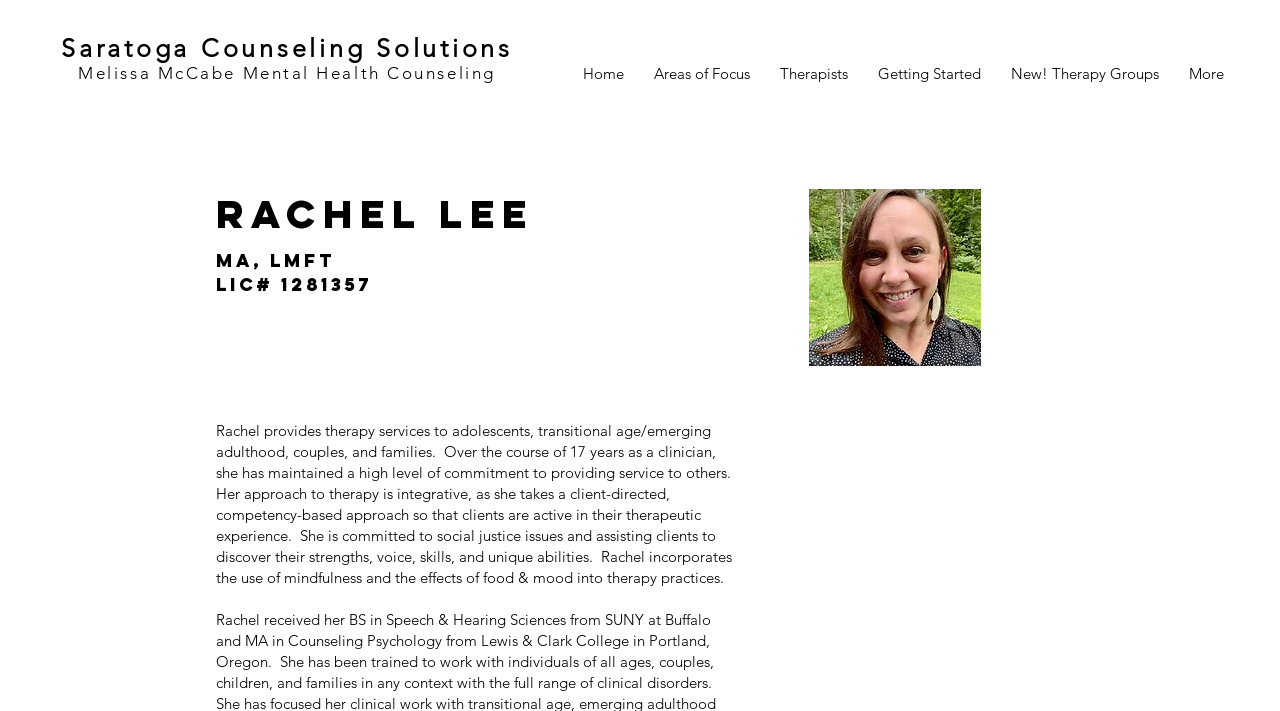From the given element description: "Getting Started", find the bounding box for the UI element. Provide the coordinates as four float numbers between 0 and 1, in the order [left, top, right, bottom].

[0.674, 0.069, 0.778, 0.139]